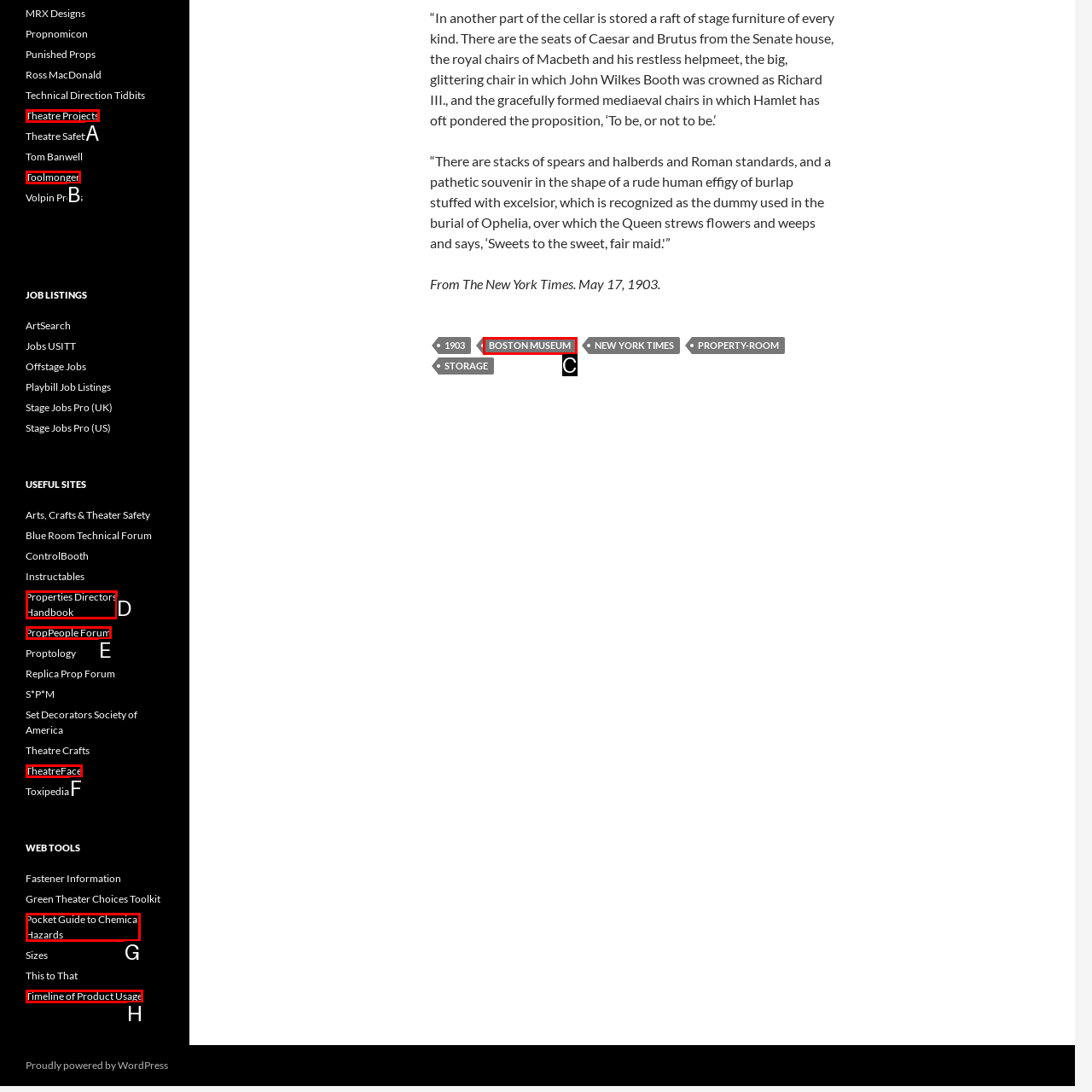Determine which HTML element best suits the description: Pocket Guide to Chemical Hazards. Reply with the letter of the matching option.

G